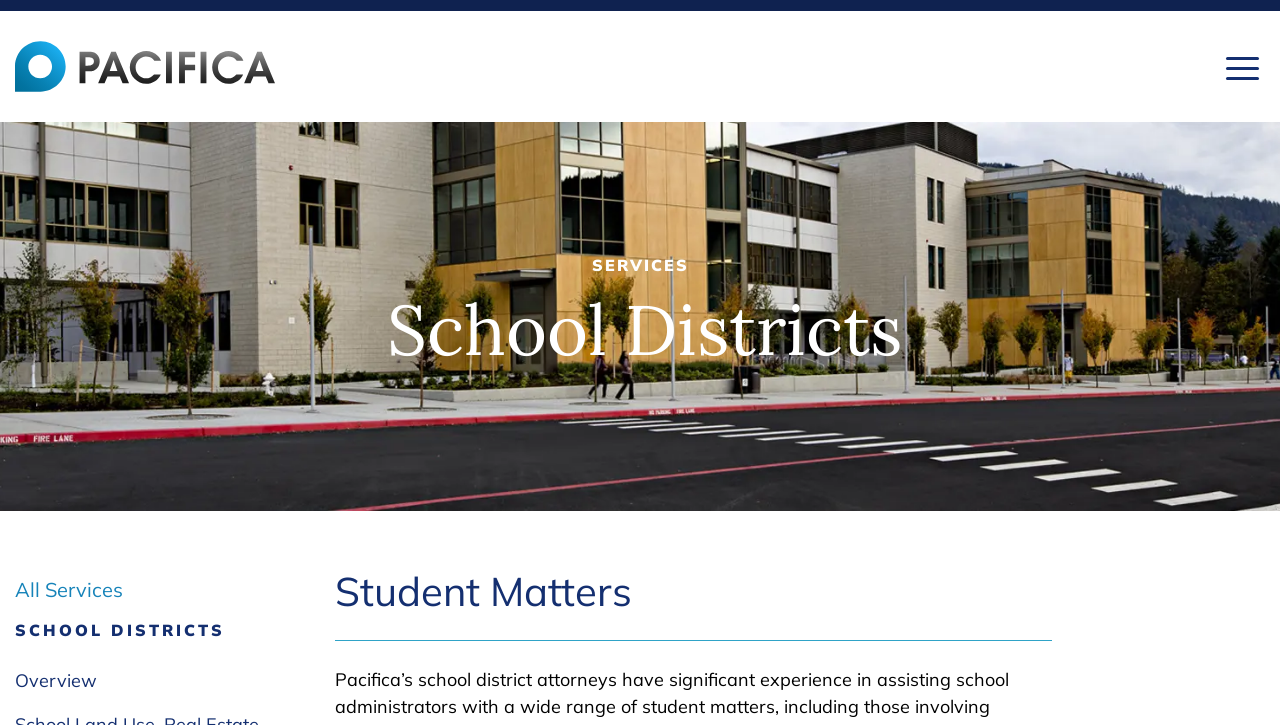Please give a succinct answer to the question in one word or phrase:
What is the subcategory of services related to students?

Student Matters